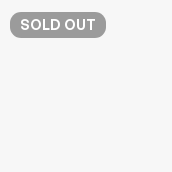What is the purpose of the 'SOLD OUT' label?
Please provide a detailed answer to the question.

The caption explains that the 'SOLD OUT' label is used to inform potential buyers that the item they are interested in is currently out of stock, indicating that its purpose is to convey this information to buyers.